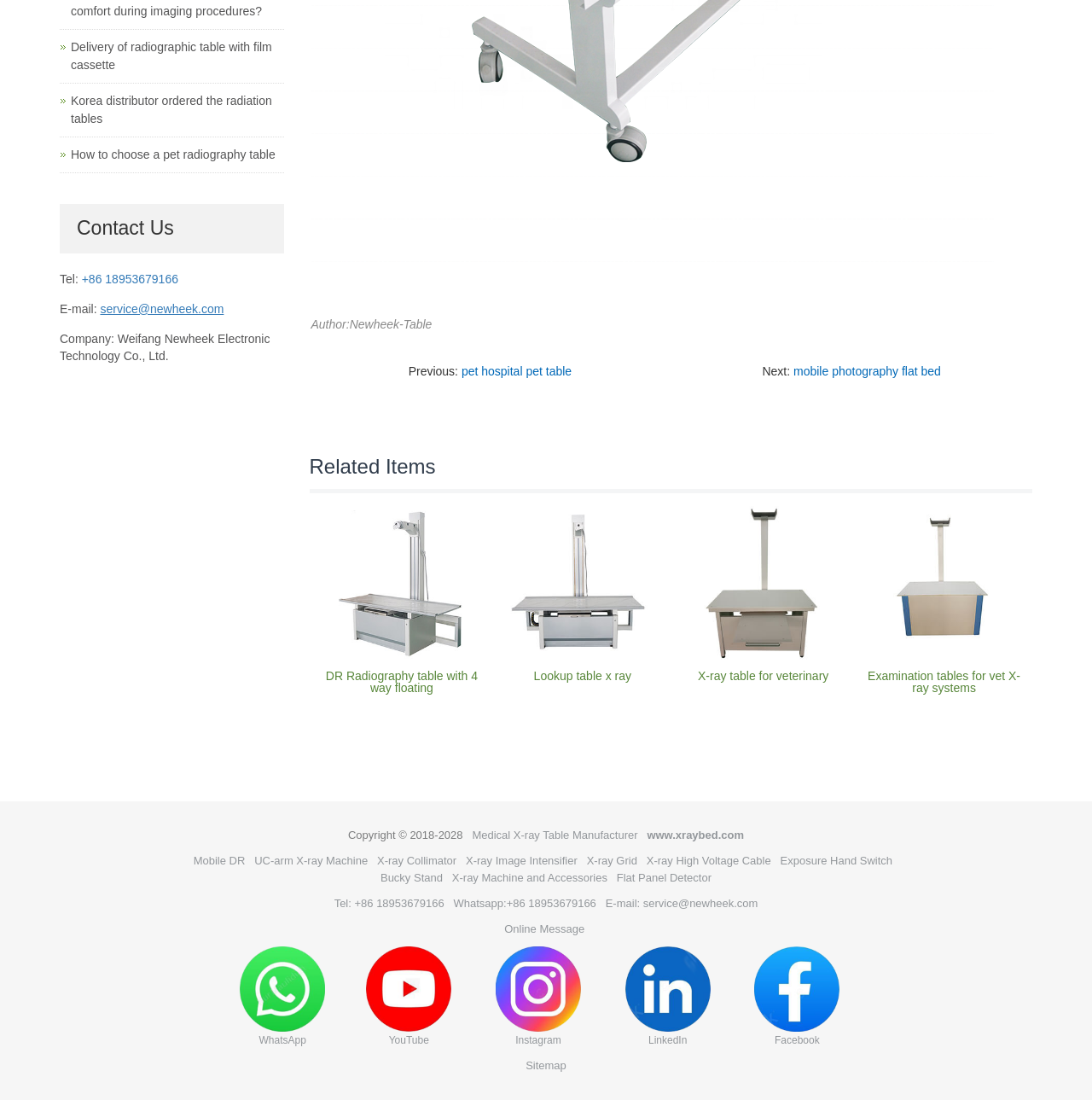Please identify the bounding box coordinates of the element's region that needs to be clicked to fulfill the following instruction: "Send an email to service@newheek.com". The bounding box coordinates should consist of four float numbers between 0 and 1, i.e., [left, top, right, bottom].

[0.092, 0.275, 0.205, 0.287]